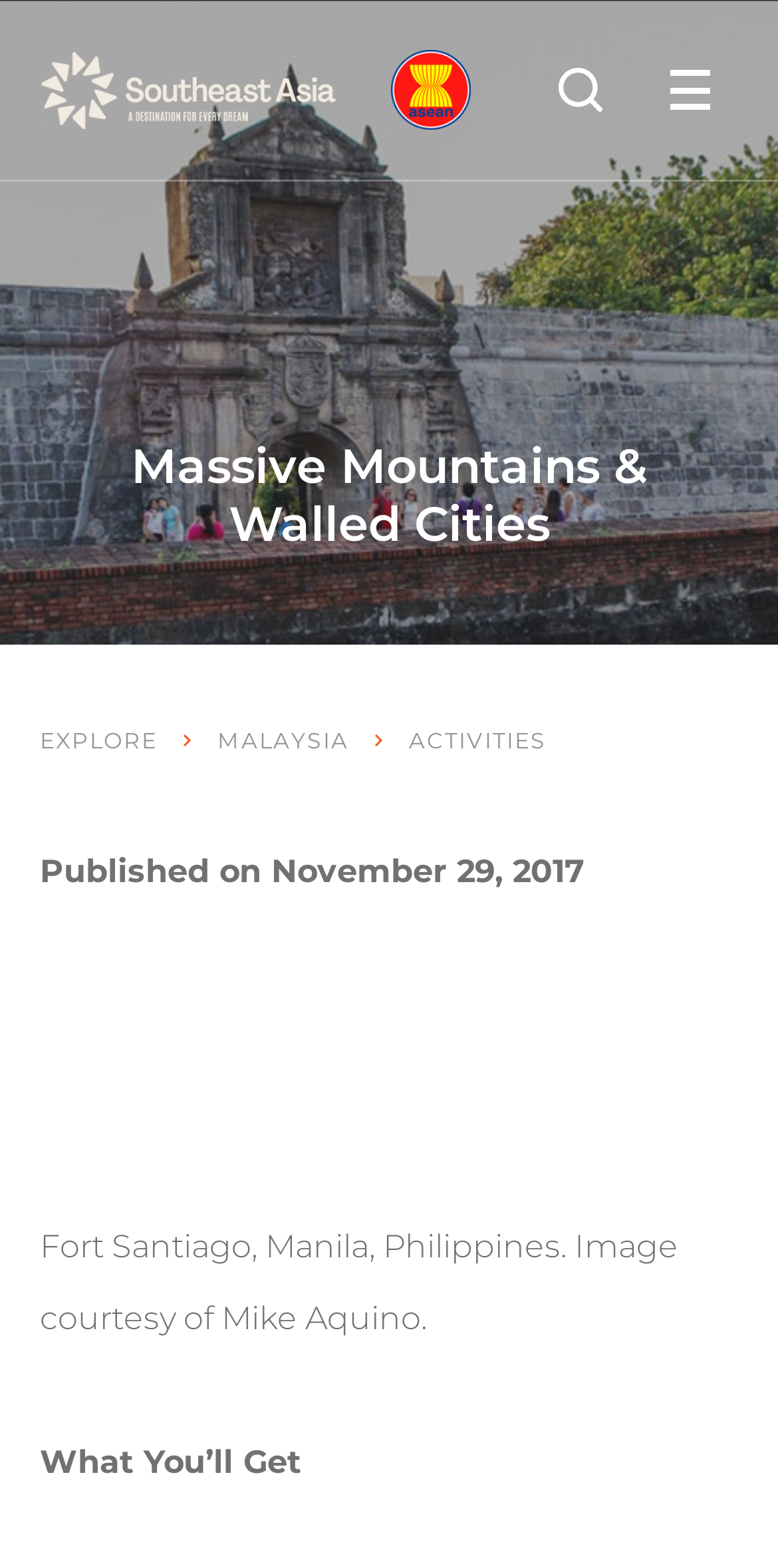Give a concise answer using one word or a phrase to the following question:
What is the name of the image courtesy?

Mike Aquino